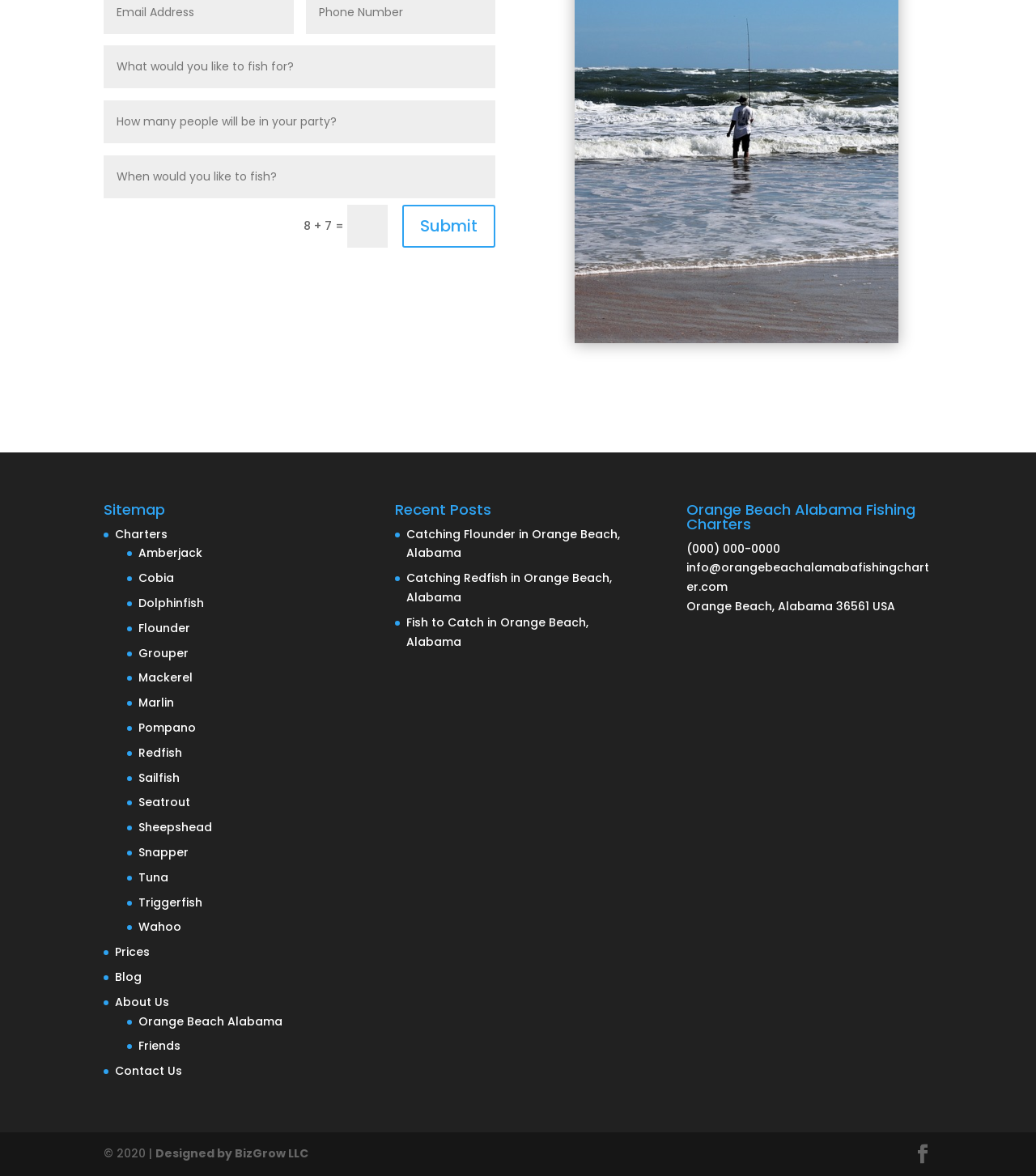What is the contact information of the business?
Please ensure your answer to the question is detailed and covers all necessary aspects.

The contact information of the business includes a phone number and an email address, as indicated by the static text that says '(000) 000-0000' and 'info@orangebeachalamabafishingcharter.com'.